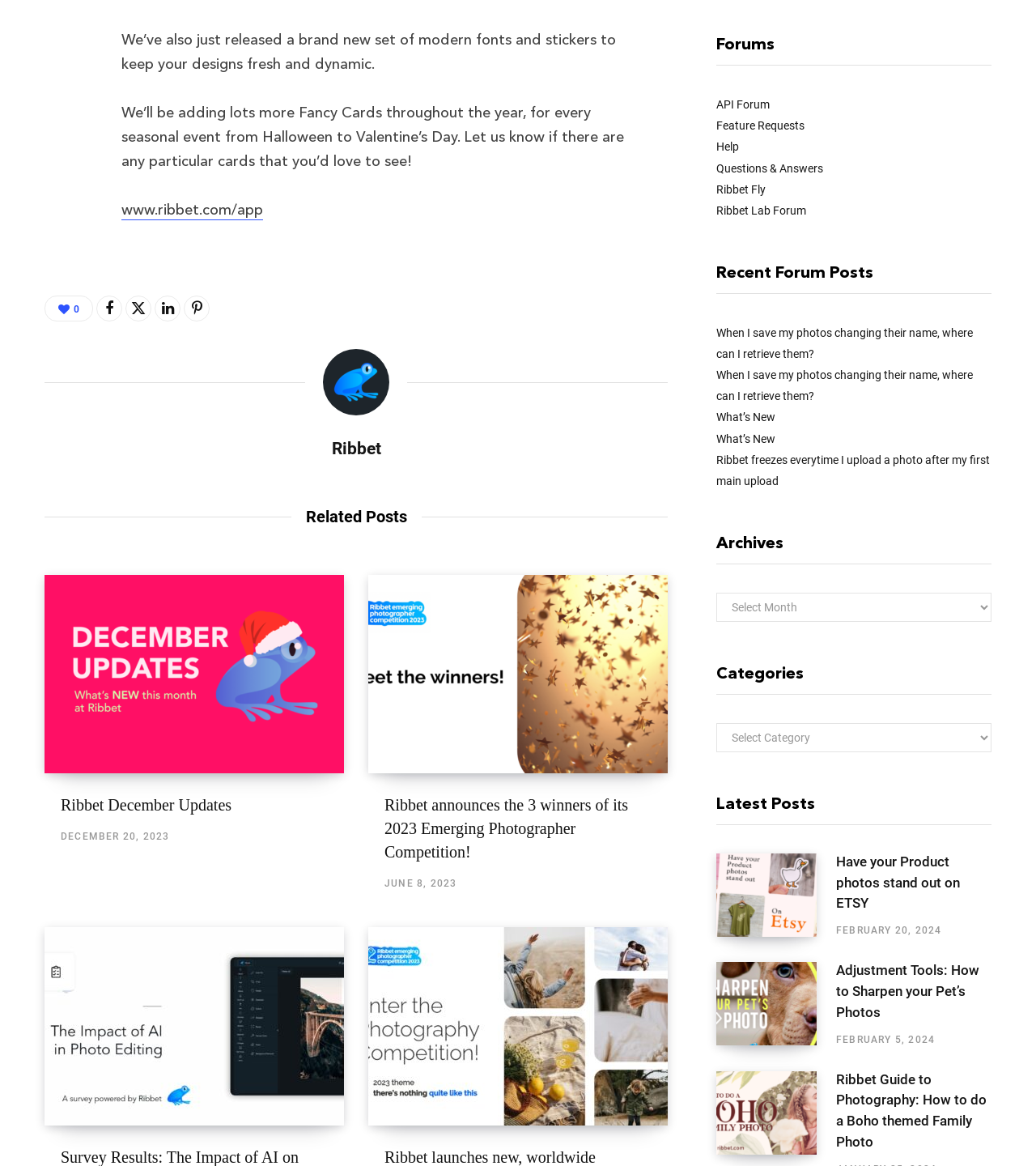Locate the bounding box coordinates of the clickable region to complete the following instruction: "Find a Las Vegas walk-in dentist or emergency dentist."

None